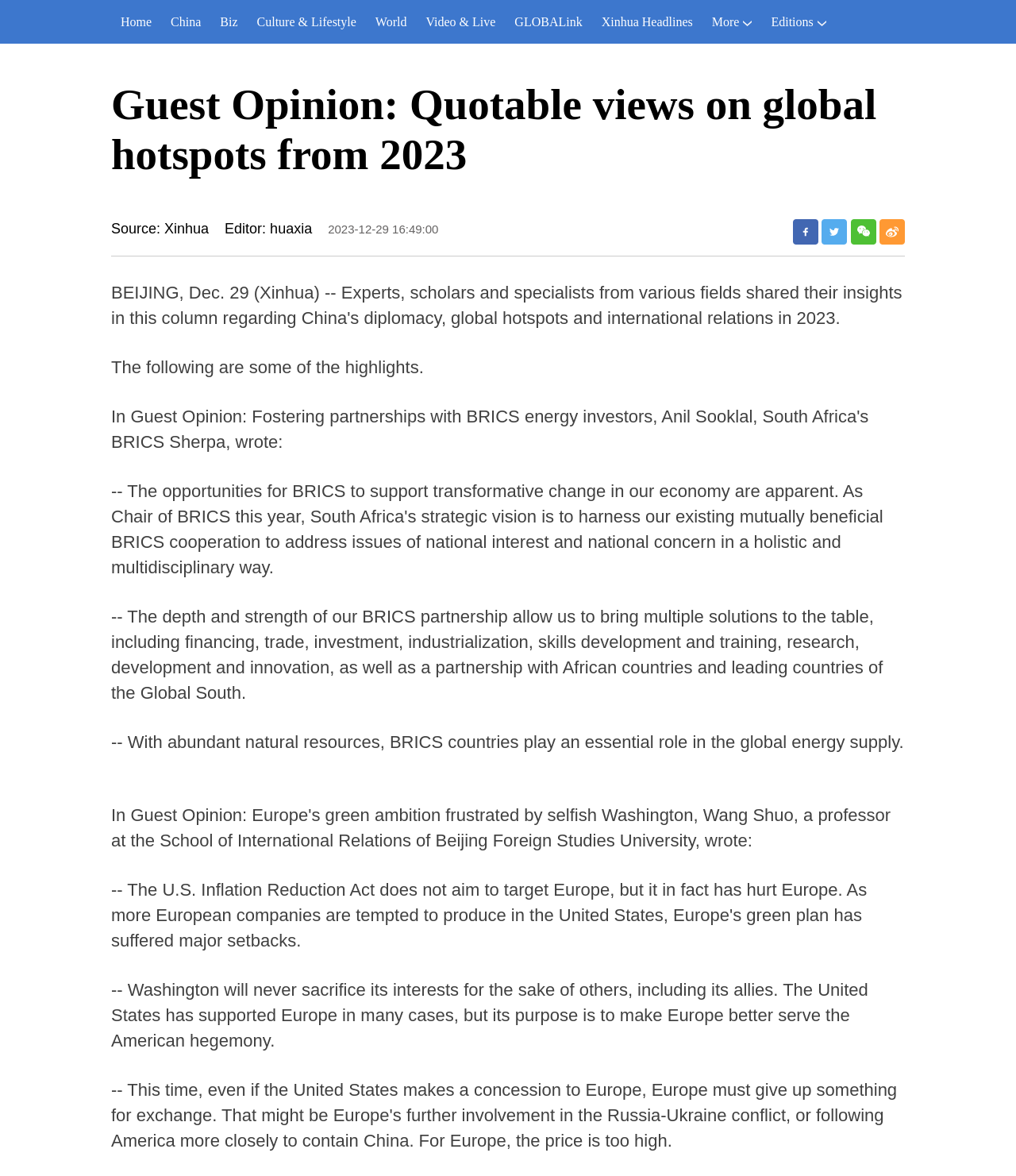Find and provide the bounding box coordinates for the UI element described here: "More". The coordinates should be given as four float numbers between 0 and 1: [left, top, right, bottom].

[0.691, 0.0, 0.75, 0.037]